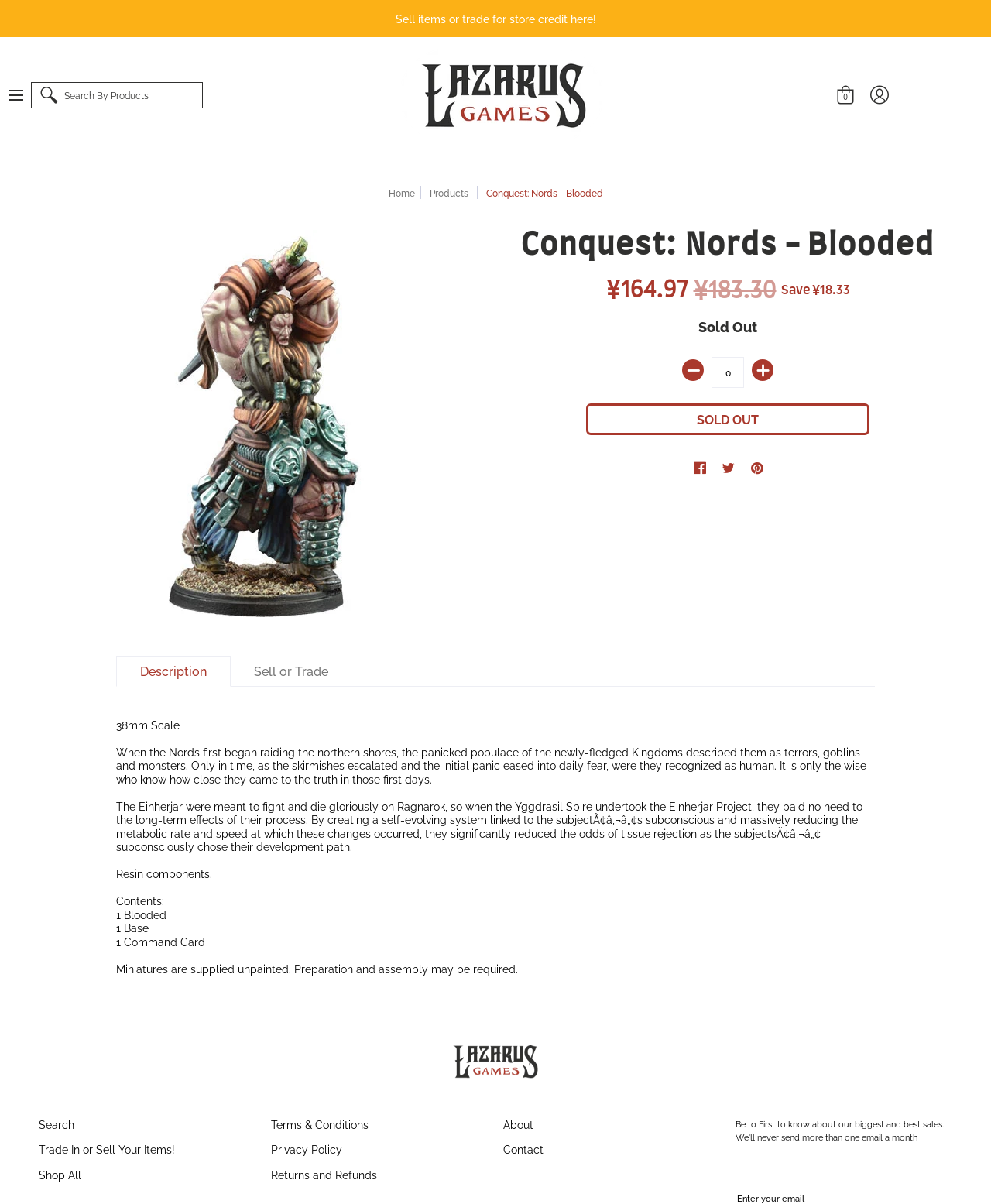Provide a one-word or one-phrase answer to the question:
What is the original price of the product?

¥183.30